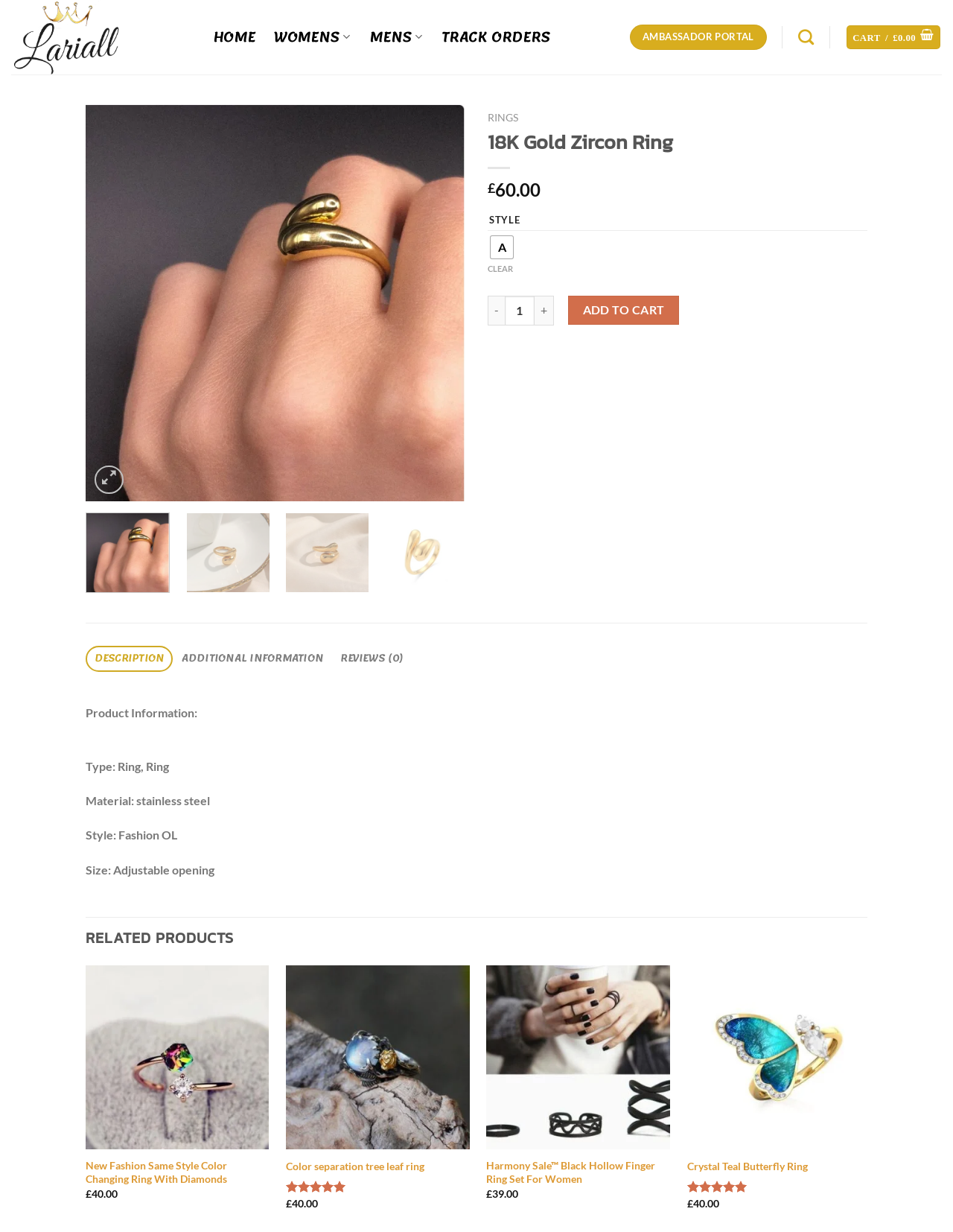What is the price of the 18K Gold Zircon Ring?
Look at the image and respond to the question as thoroughly as possible.

The price of the 18K Gold Zircon Ring can be found in the product information section, where it is listed as £60.00.